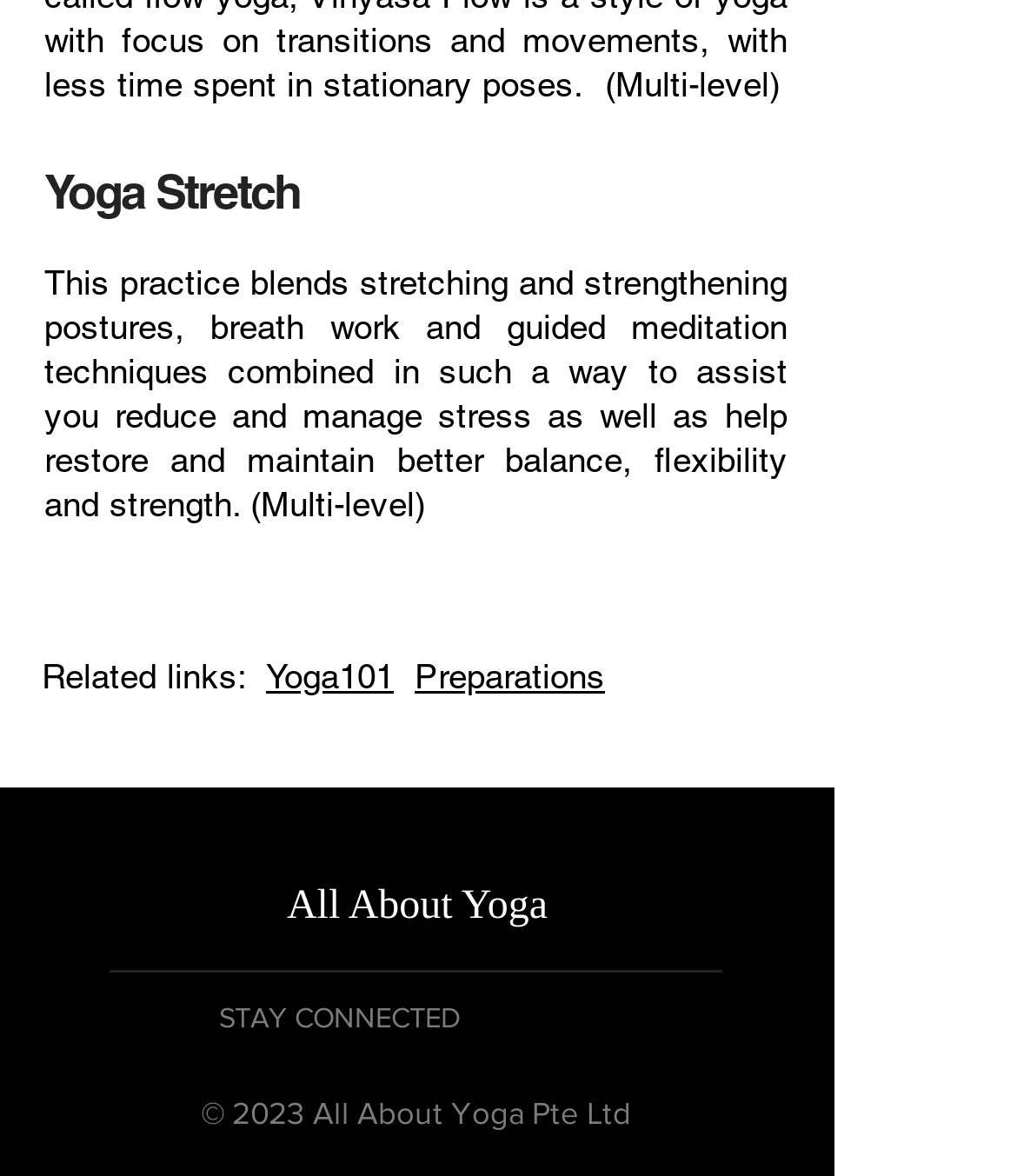What is the name of the company that owns this website?
Look at the webpage screenshot and answer the question with a detailed explanation.

The name of the company that owns this website is 'All About Yoga Pte Ltd', as indicated by the copyright information at the bottom of the page.